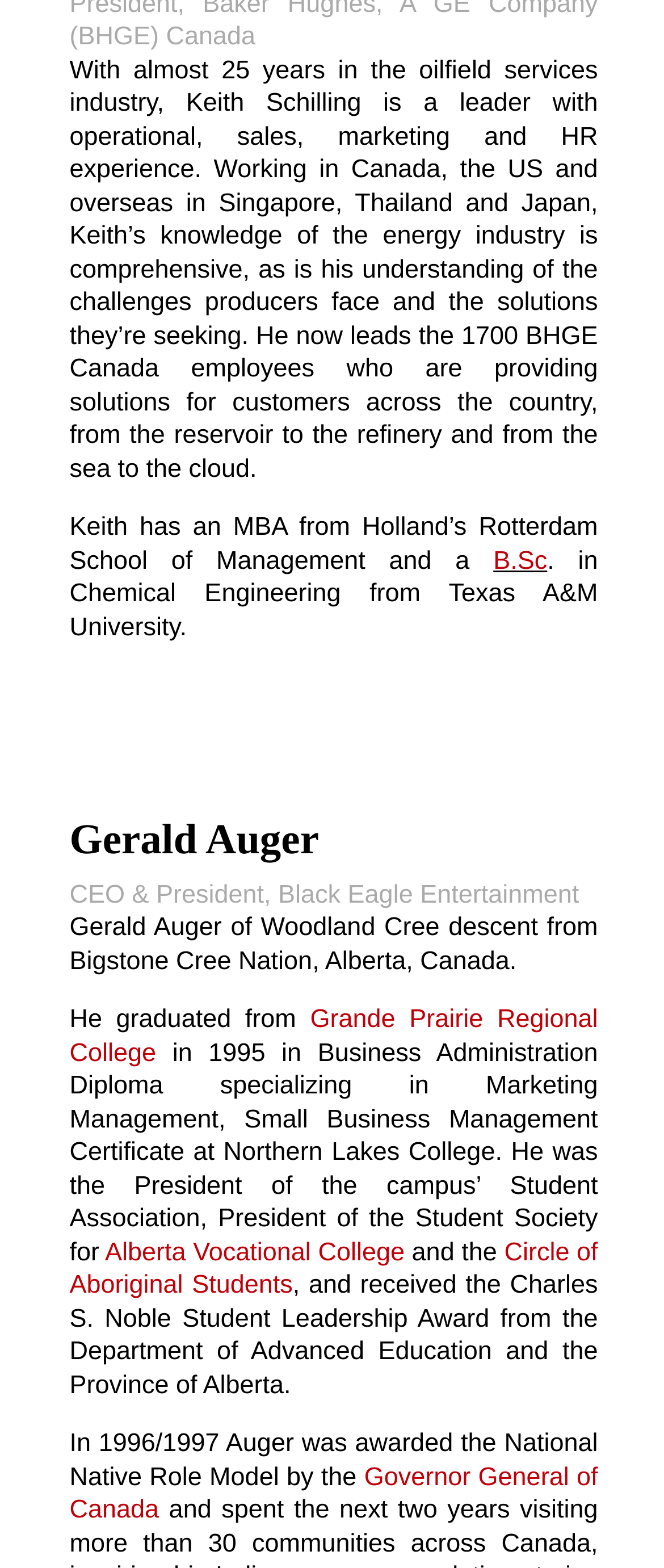Use a single word or phrase to respond to the question:
What award did Gerald Auger receive from the Department of Advanced Education and the Province of Alberta?

Charles S. Noble Student Leadership Award